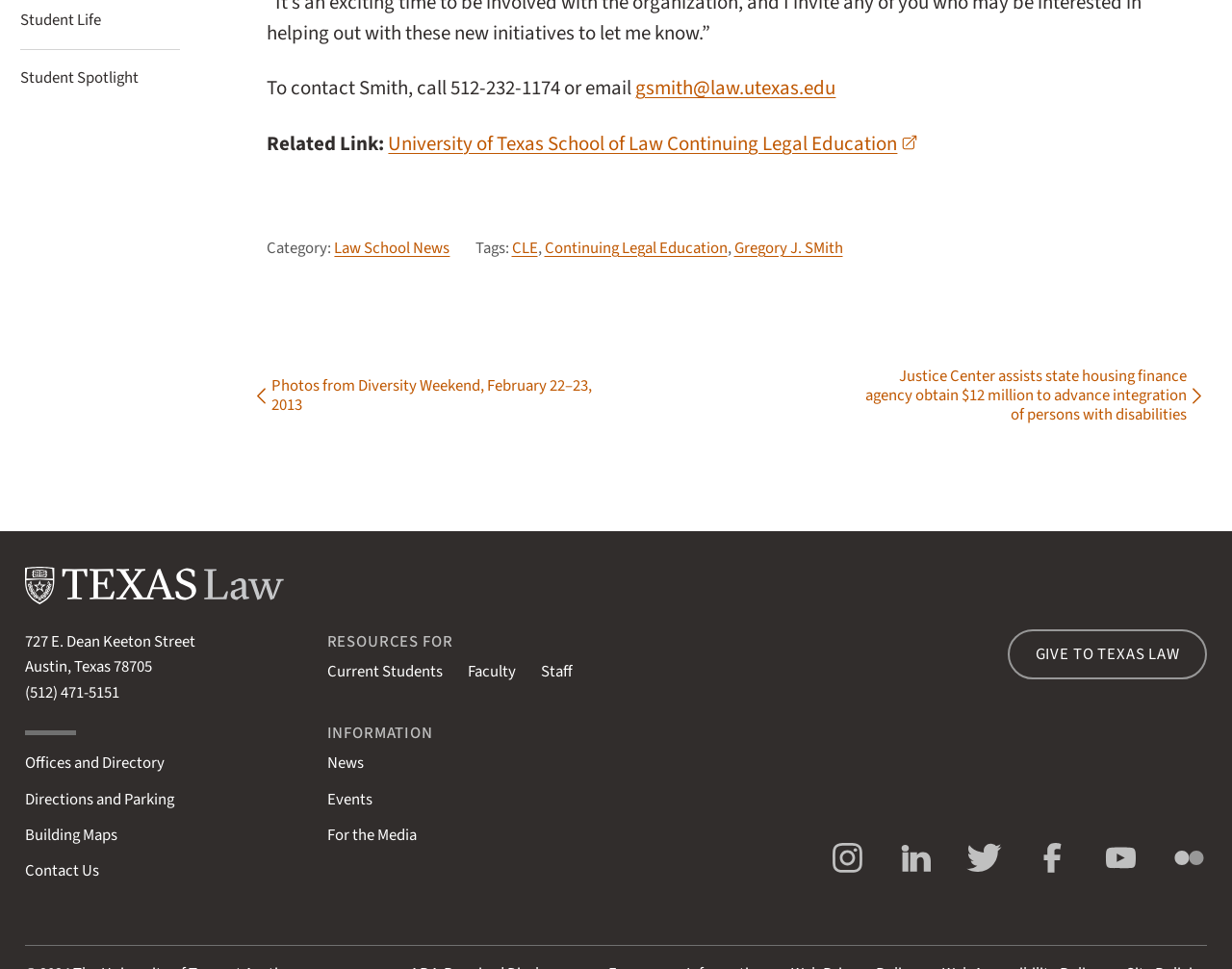What is the category of the news?
Using the information from the image, answer the question thoroughly.

I found the category by looking at the link element with the text 'Law School News' which is located near the StaticText element with the text 'Category:'.